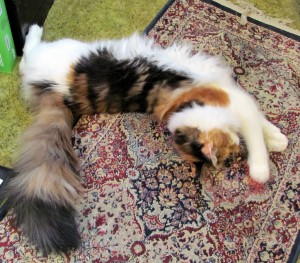Use a single word or phrase to answer the question:
What is the color of the cat's fur?

Rich browns, blacks, and warm creams